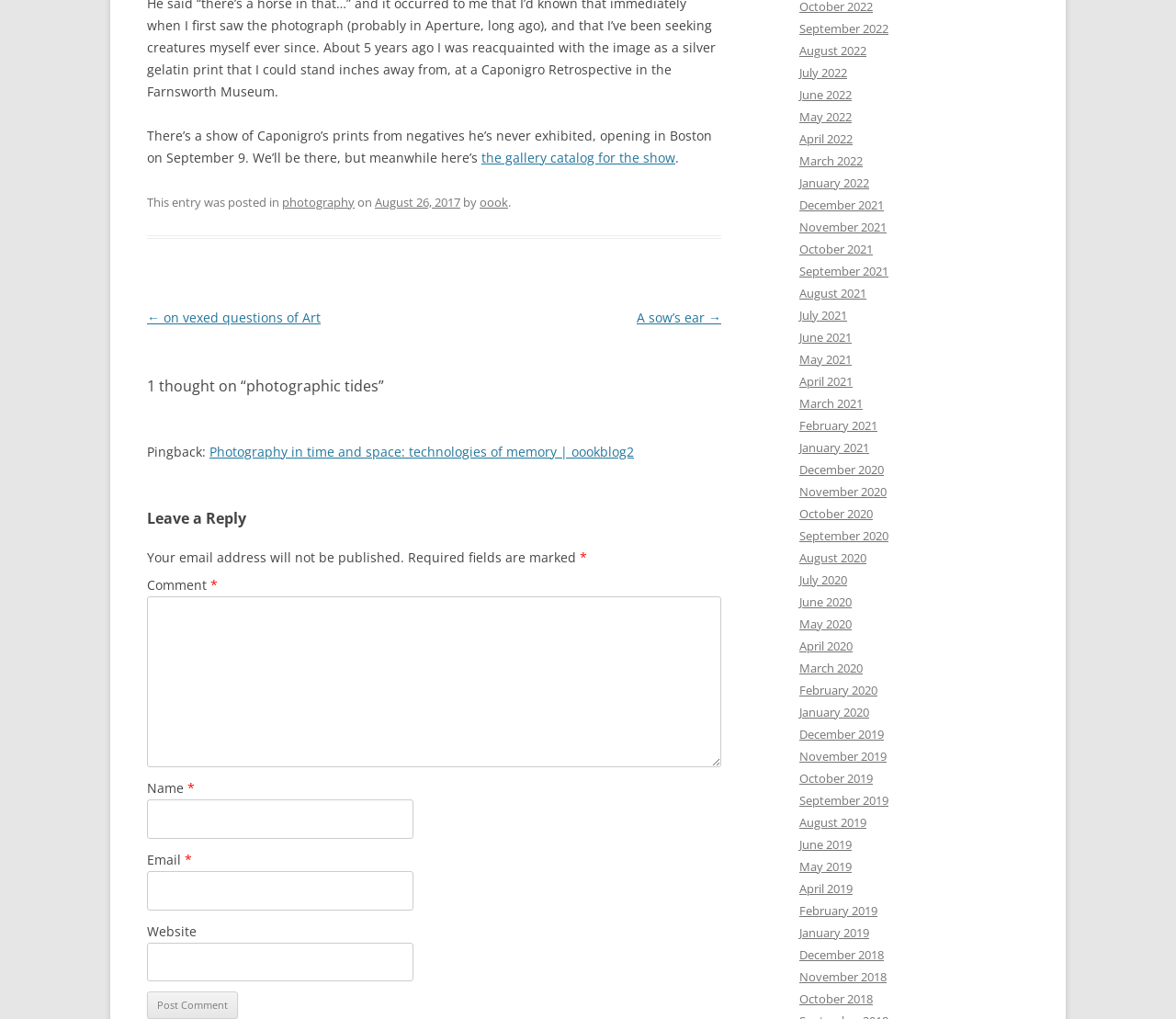Using the element description September 2021, predict the bounding box coordinates for the UI element. Provide the coordinates in (top-left x, top-left y, bottom-right x, bottom-right y) format with values ranging from 0 to 1.

[0.68, 0.258, 0.755, 0.274]